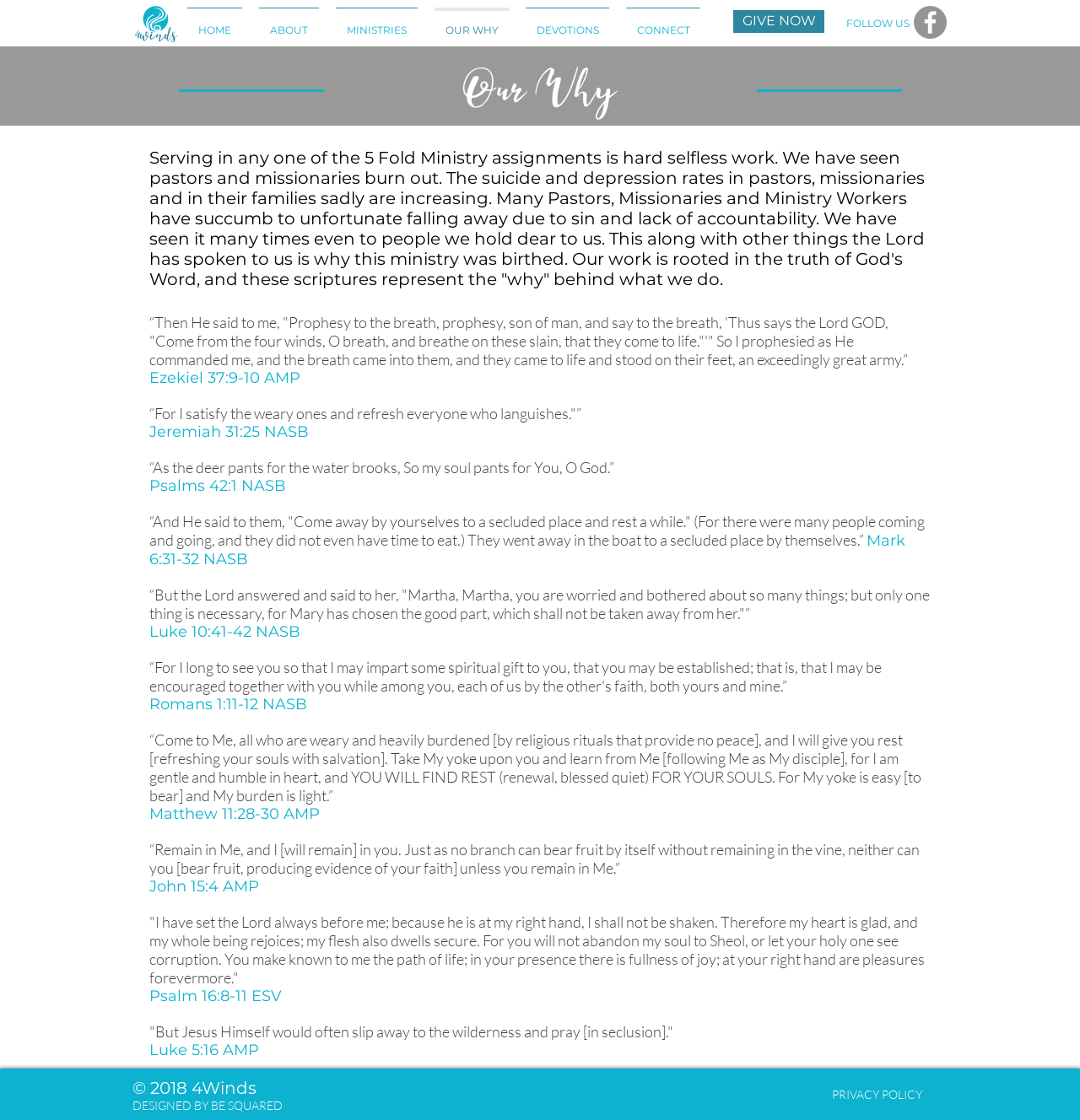How many social media links are there?
Look at the screenshot and give a one-word or phrase answer.

One